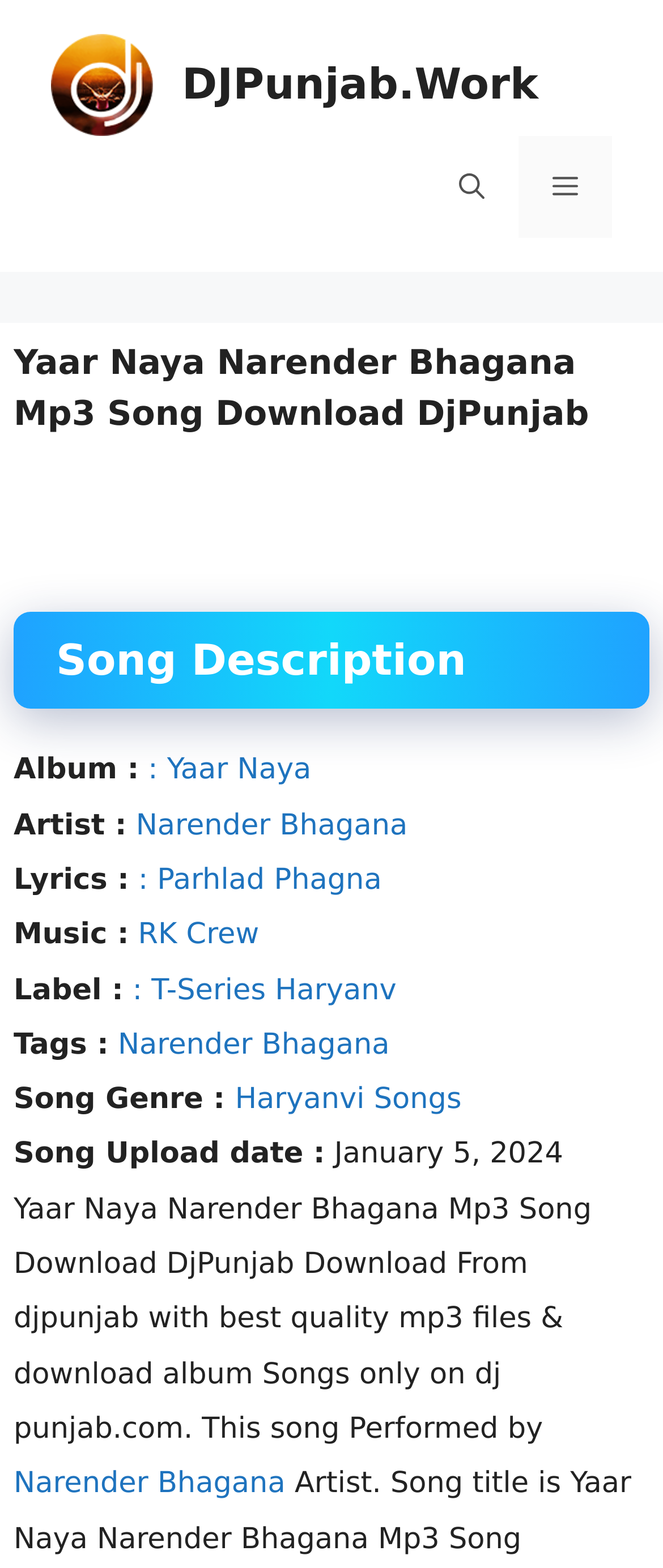Generate the text content of the main headline of the webpage.

Yaar Naya Narender Bhagana Mp3 Song Download DjPunjab Download